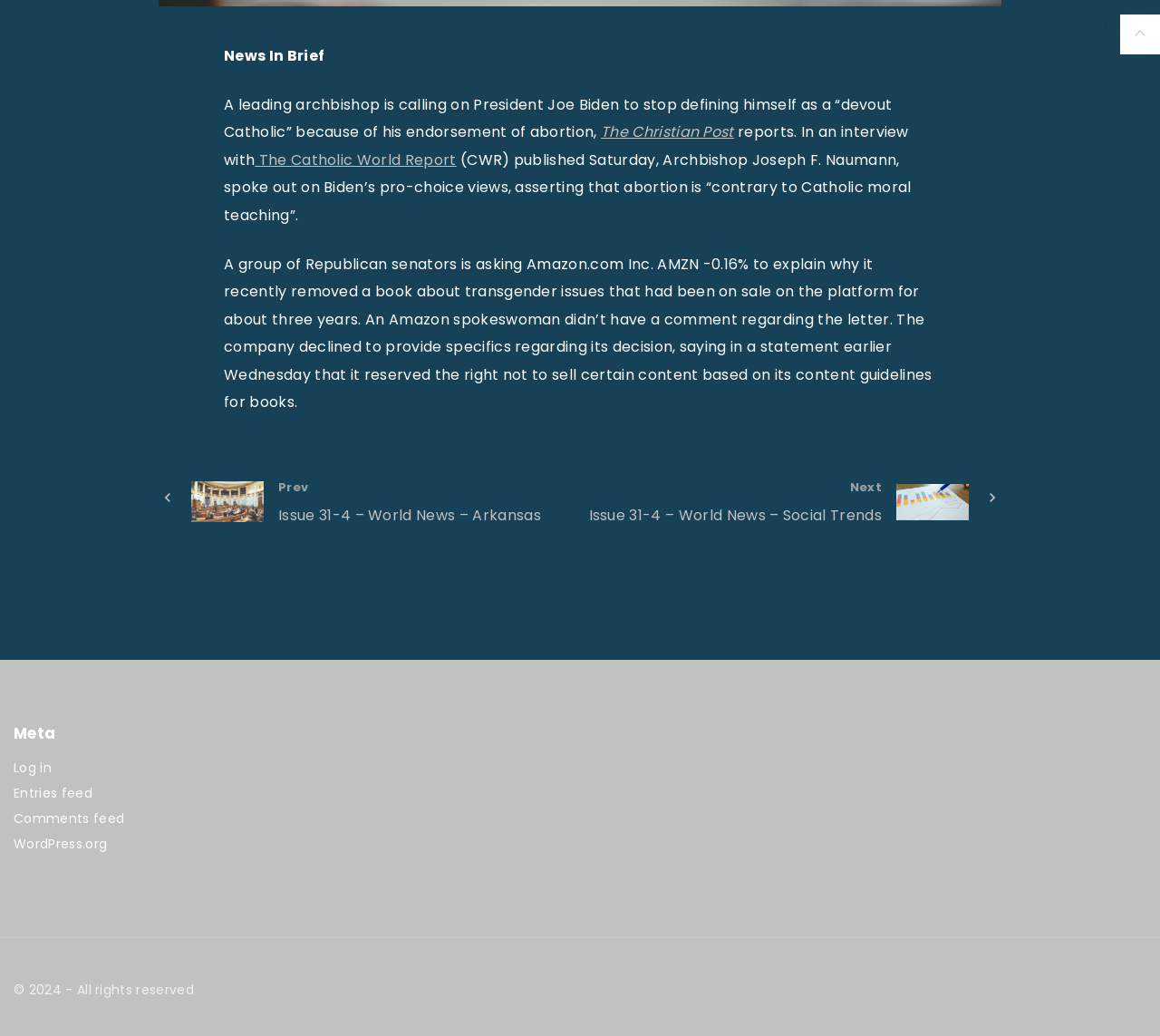Please identify the bounding box coordinates of the area that needs to be clicked to follow this instruction: "Go to the next issue of World News".

[0.5, 0.444, 0.863, 0.525]